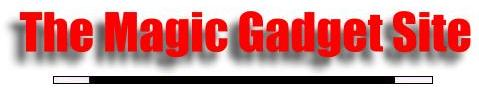Provide an in-depth description of the image.

The image features a bold header that reads "The Magic Gadget Site" in vibrant red letters. The typography is striking and designed to capture attention, making it clear that this site is dedicated to magic gadgets and related products. The backdrop is simple, enhancing the visibility of the text. Beneath the title, a thin horizontal line adds a decorative touch, separating the header from other content on the page. This aesthetic choice reinforces the site's focus on magic, enchanting visitors and inviting them to explore further.